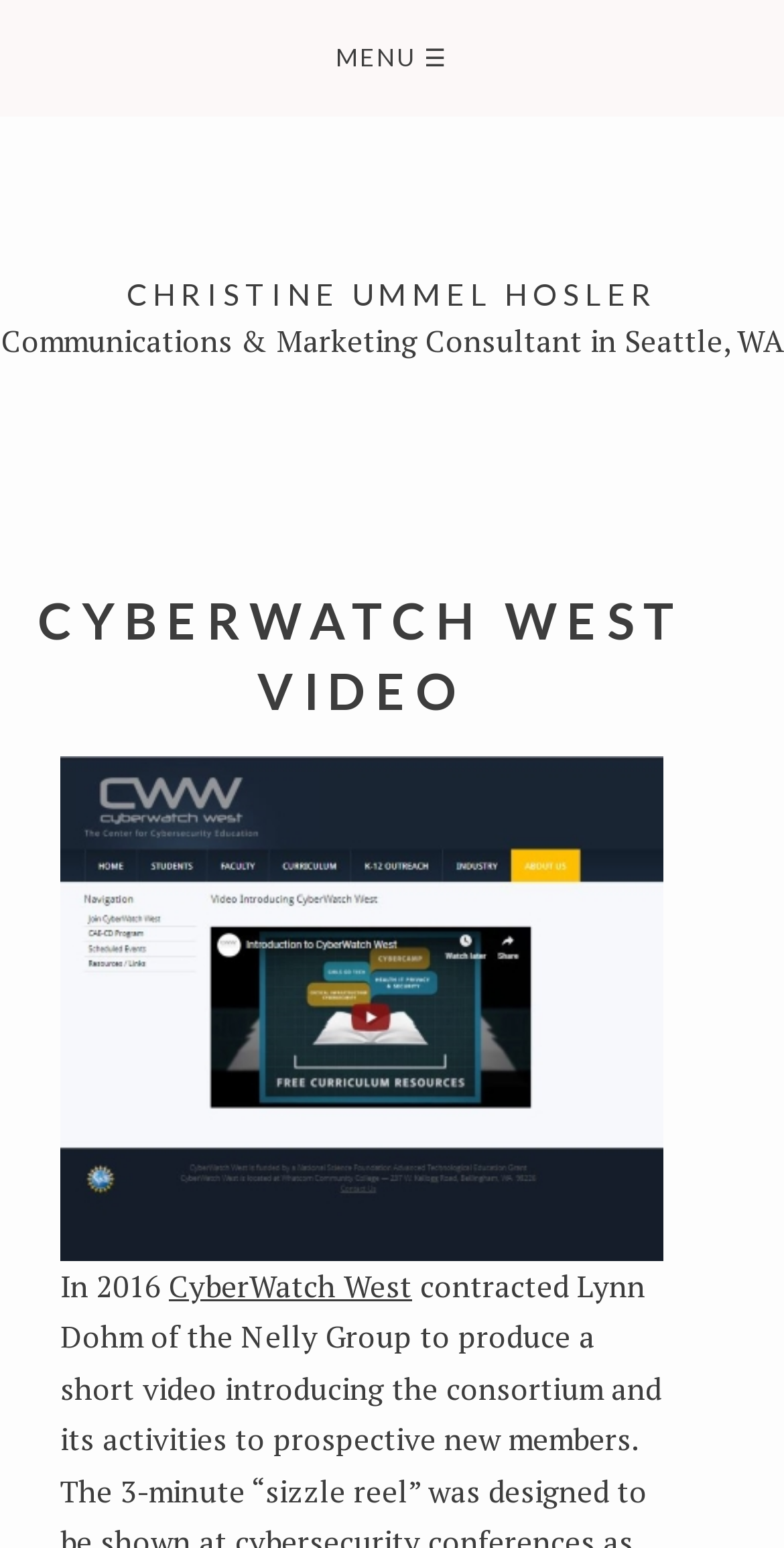Refer to the image and provide an in-depth answer to the question: 
In what year did the event mentioned in the video occur?

The webpage contains a static text element that mentions 'In 2016', which suggests that the event mentioned in the video occurred in that year.